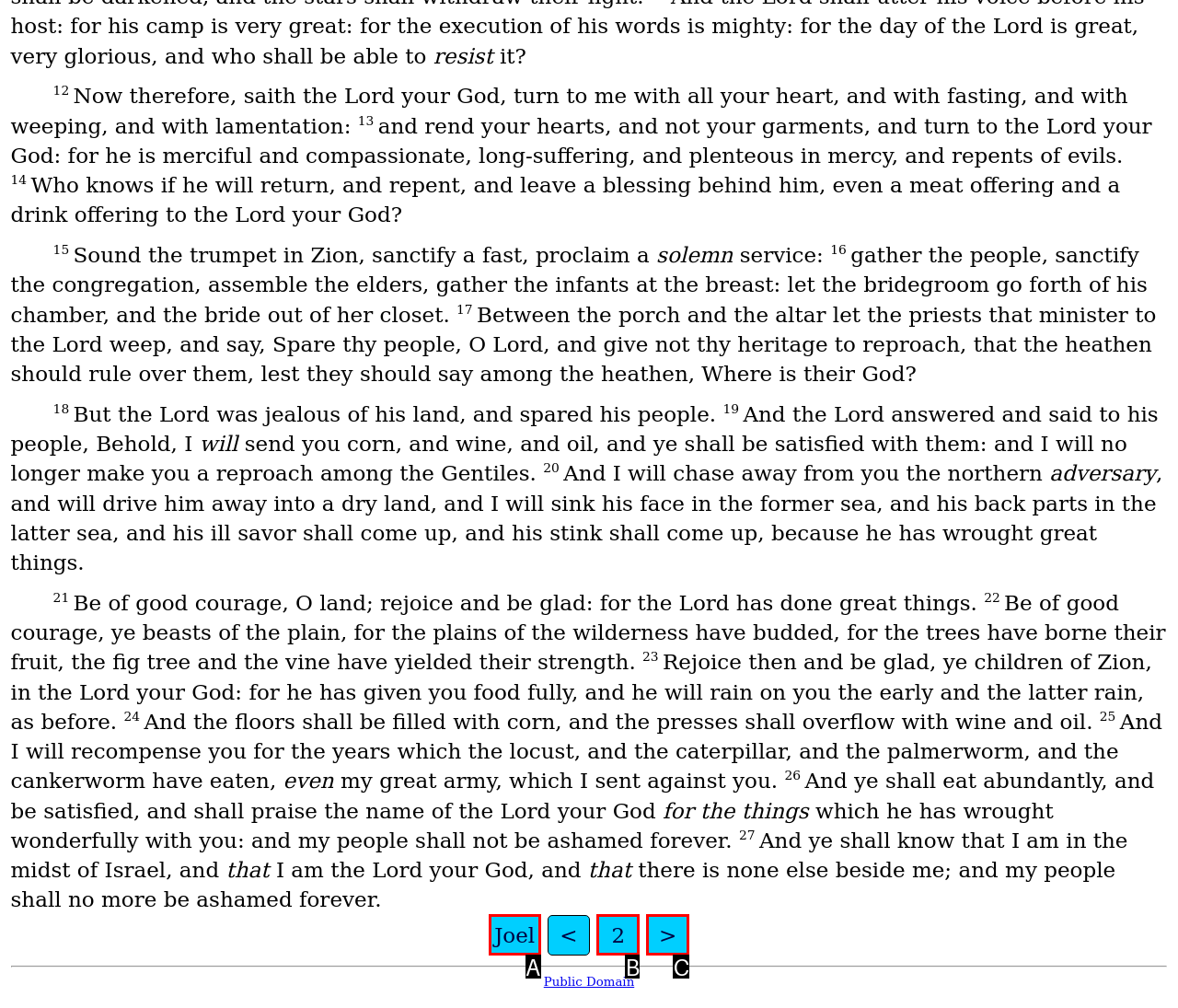Tell me which one HTML element best matches the description: 2
Answer with the option's letter from the given choices directly.

B